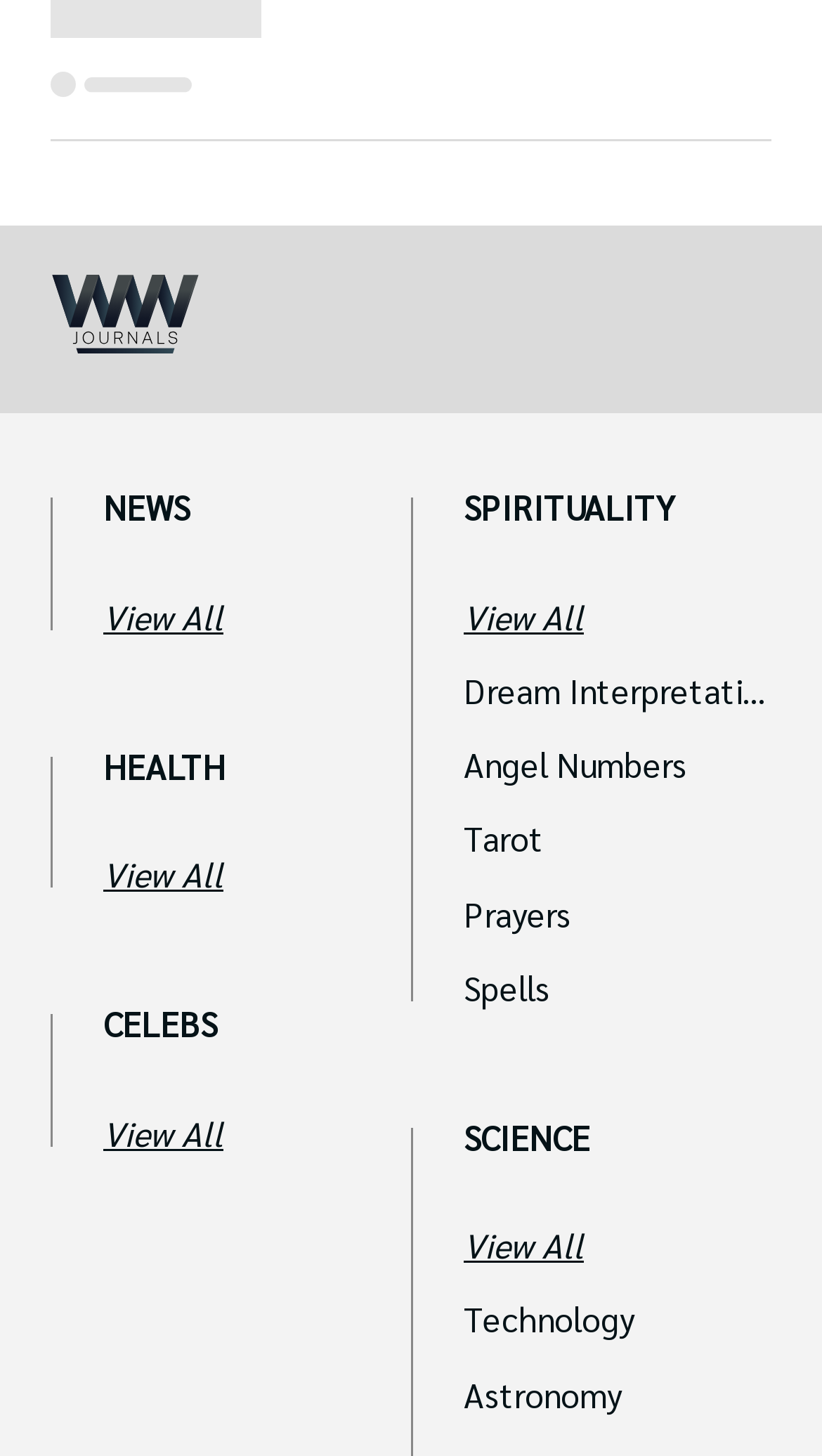What is the last subcategory under SCIENCE?
Please answer the question with as much detail as possible using the screenshot.

Under the SCIENCE category, I found a list of subcategories, and the last one is Astronomy, which is a link on the webpage.